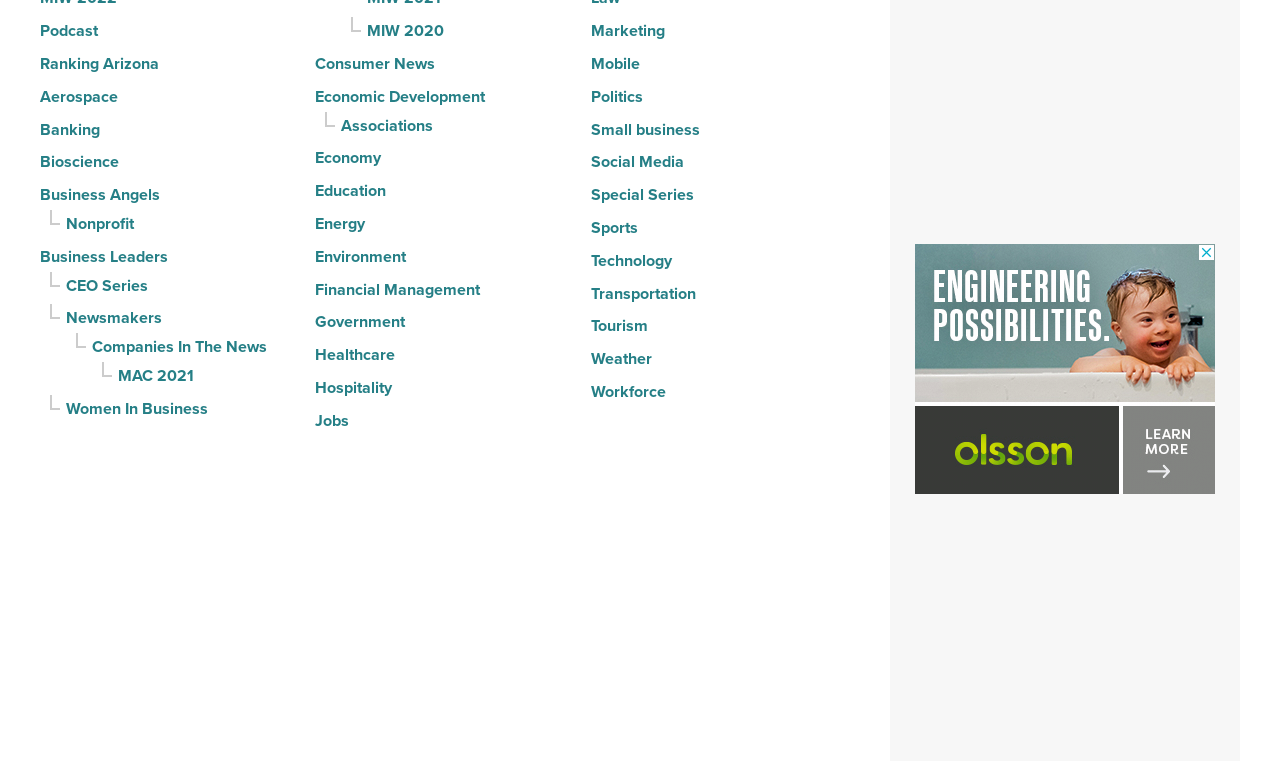Provide the bounding box coordinates of the HTML element described by the text: "WhatsApp". The coordinates should be in the format [left, top, right, bottom] with values between 0 and 1.

None